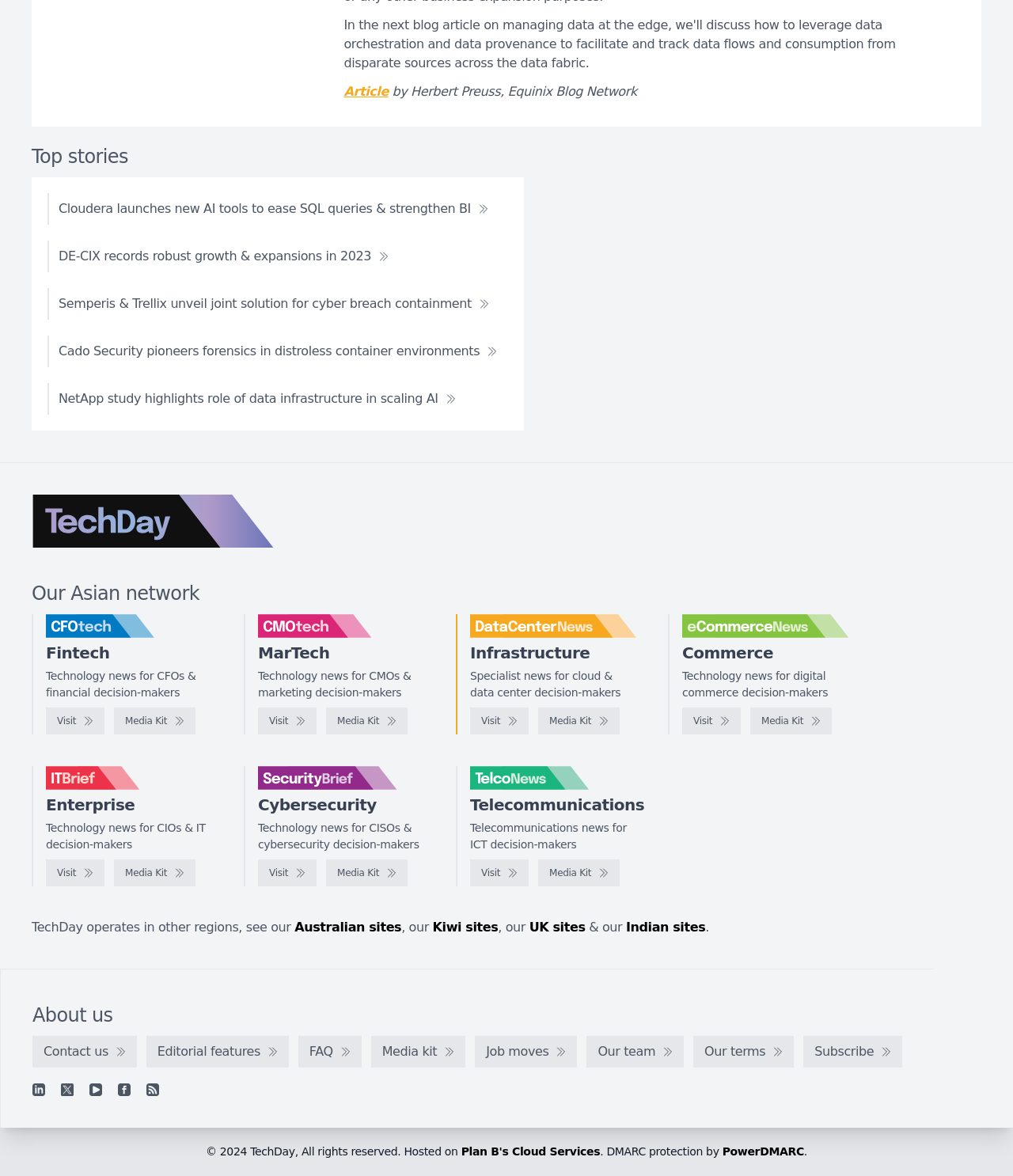Give a concise answer using one word or a phrase to the following question:
How many news articles are displayed on the front page?

5